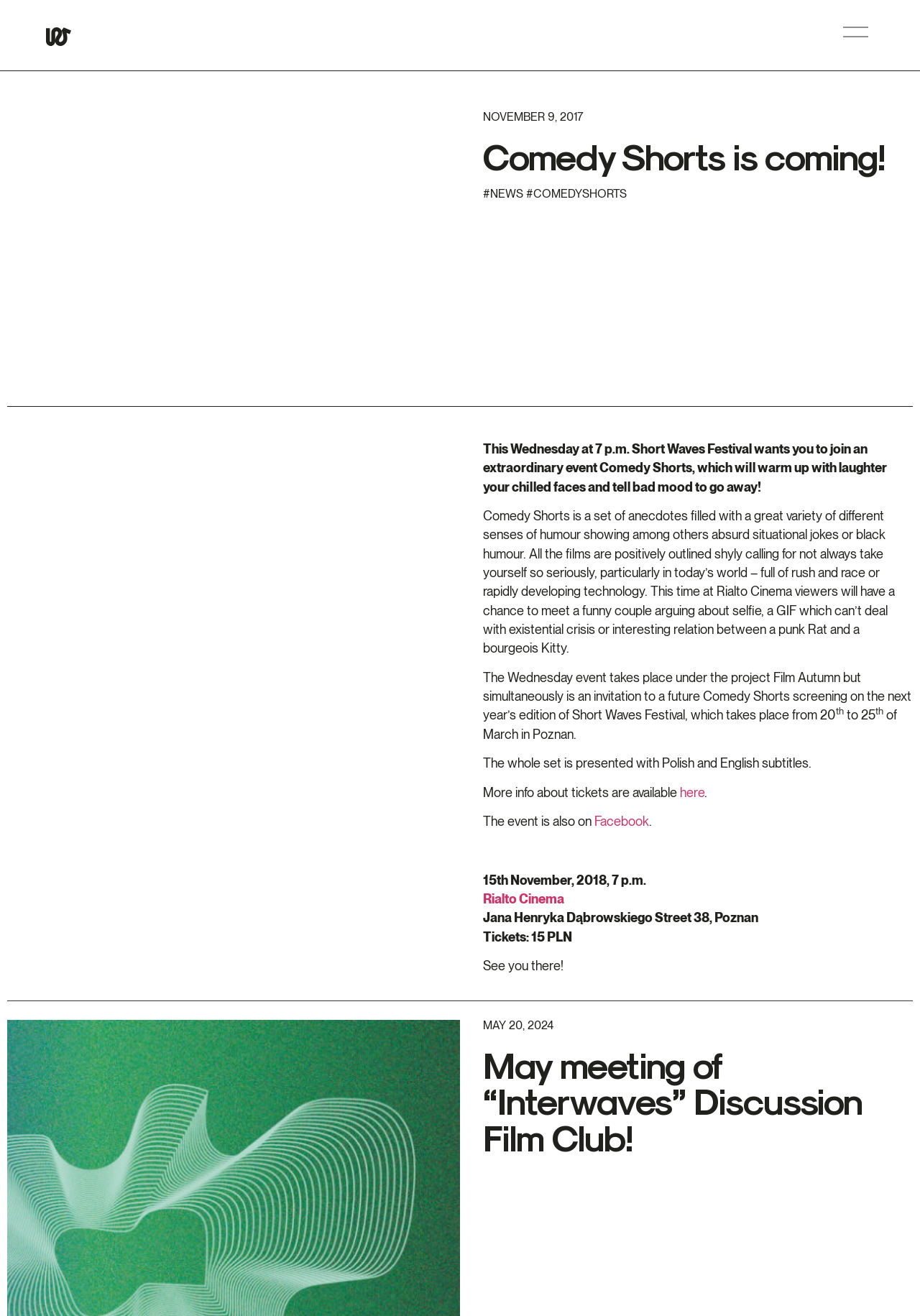Explain the webpage's design and content in an elaborate manner.

The webpage is about the Comedy Shorts event organized by Short Waves Festival. At the top left corner, there is a logo of Short Waves Festival, and at the top right corner, there is another logo. Below the logos, there is a date "NOVEMBER 9, 2017" and a heading "Comedy Shorts is coming!" that spans almost the entire width of the page. 

Under the heading, there are two lines of text that provide more information about the event, including the date and time, and a brief description of what the event is about. 

Following this, there are several paragraphs of text that describe the Comedy Shorts event in more detail, including the type of humor and the themes of the films that will be shown. The text also mentions that the event is part of the Film Autumn project and that it is an invitation to a future Comedy Shorts screening at the next year's edition of Short Waves Festival.

On the right side of the page, there is a section that provides more practical information about the event, including the date and time, the location (Rialto Cinema), and the ticket price. There is also a link to buy tickets and a mention that the event is also listed on Facebook.

At the bottom of the page, there is another section that appears to be about a different event, the May meeting of the "Interwaves" Discussion Film Club, with a date "MAY 20, 2024" and a heading that spans almost the entire width of the page.